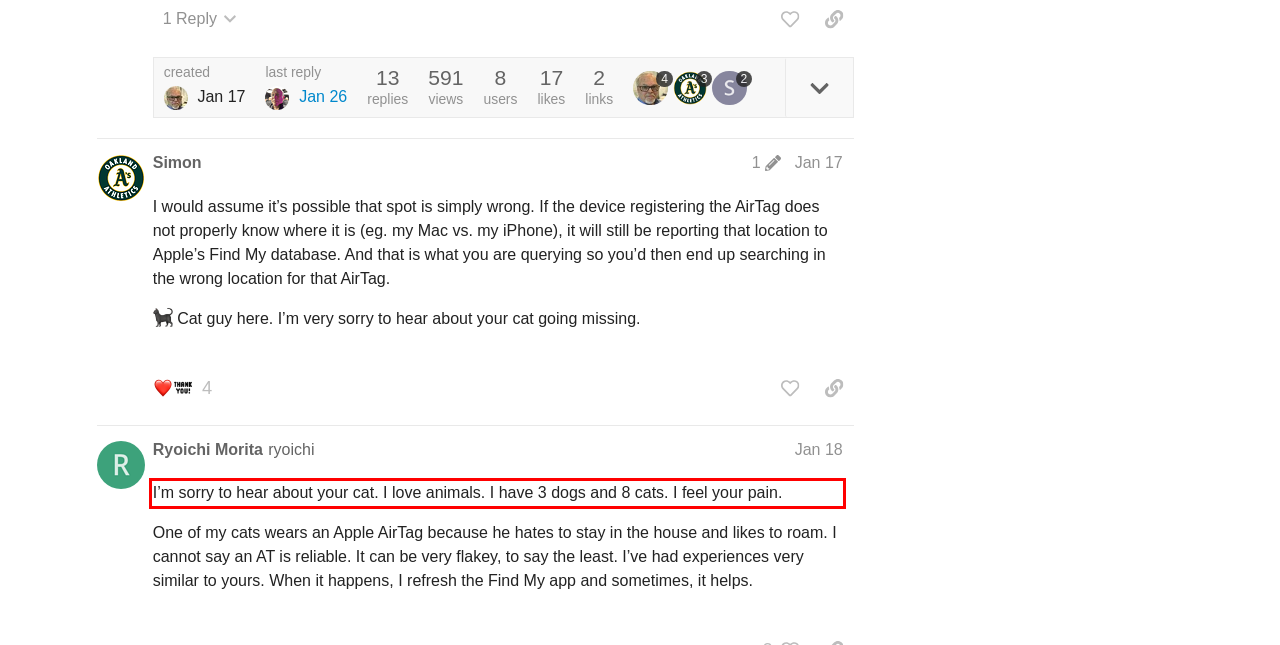From the provided screenshot, extract the text content that is enclosed within the red bounding box.

I’m sorry to hear about your cat. I love animals. I have 3 dogs and 8 cats. I feel your pain.